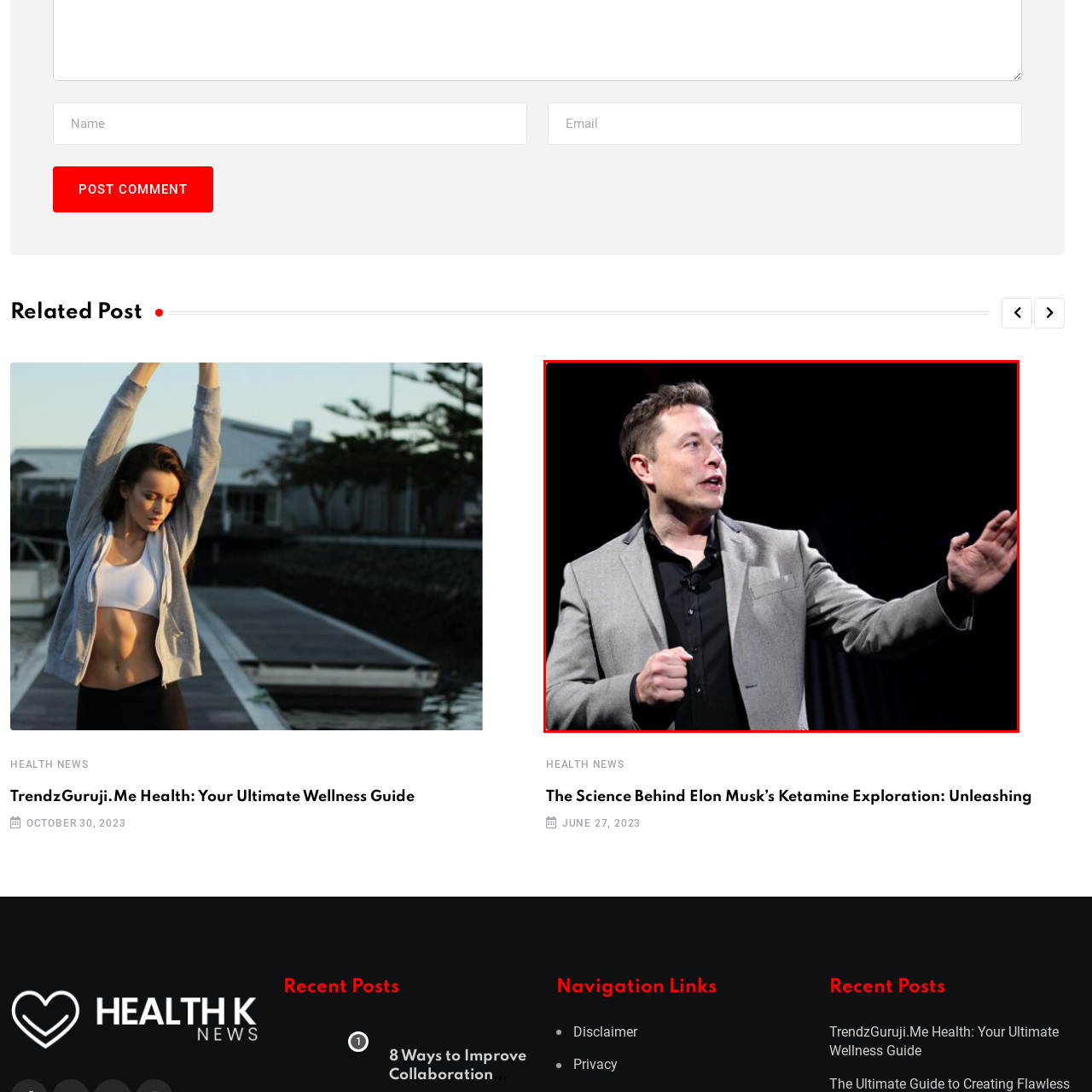What is the focus of the recent articles mentioned?
Analyze the image segment within the red bounding box and respond to the question using a single word or brief phrase.

Cutting-edge topics